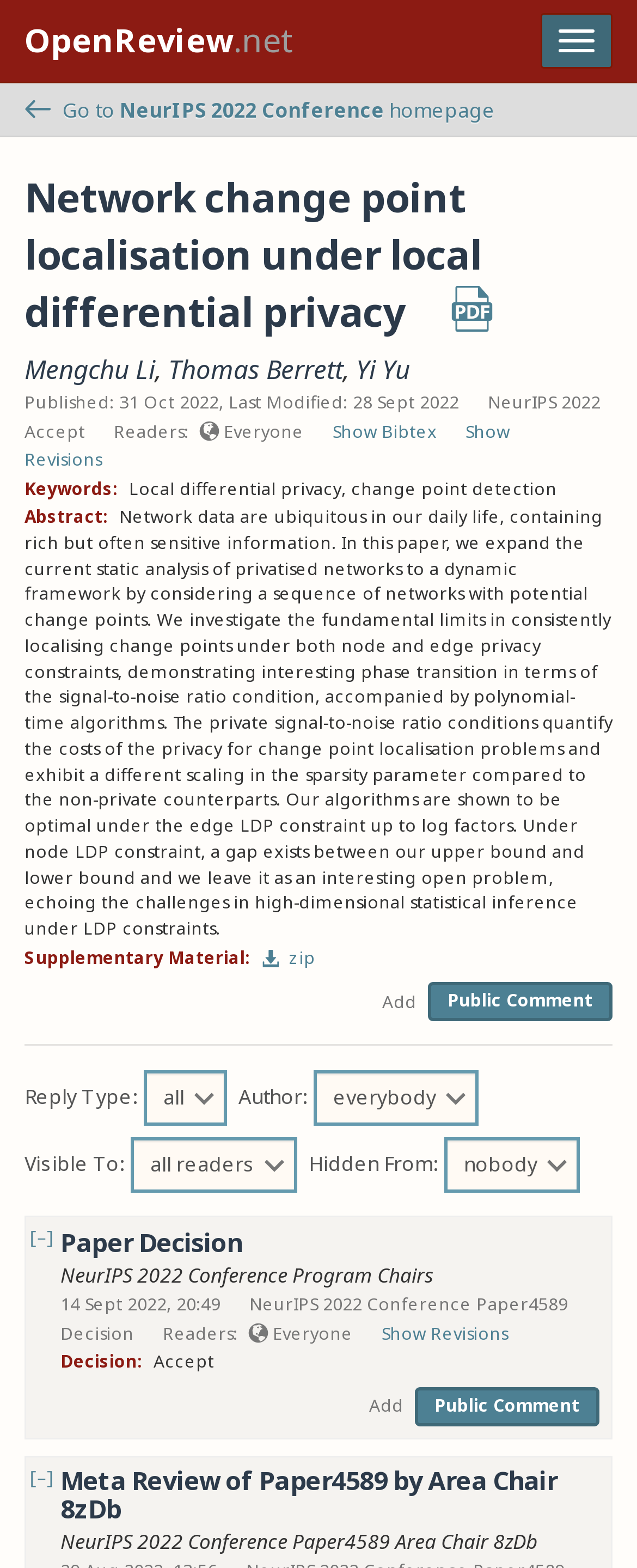Please specify the bounding box coordinates of the region to click in order to perform the following instruction: "Public Comment".

[0.672, 0.627, 0.962, 0.651]